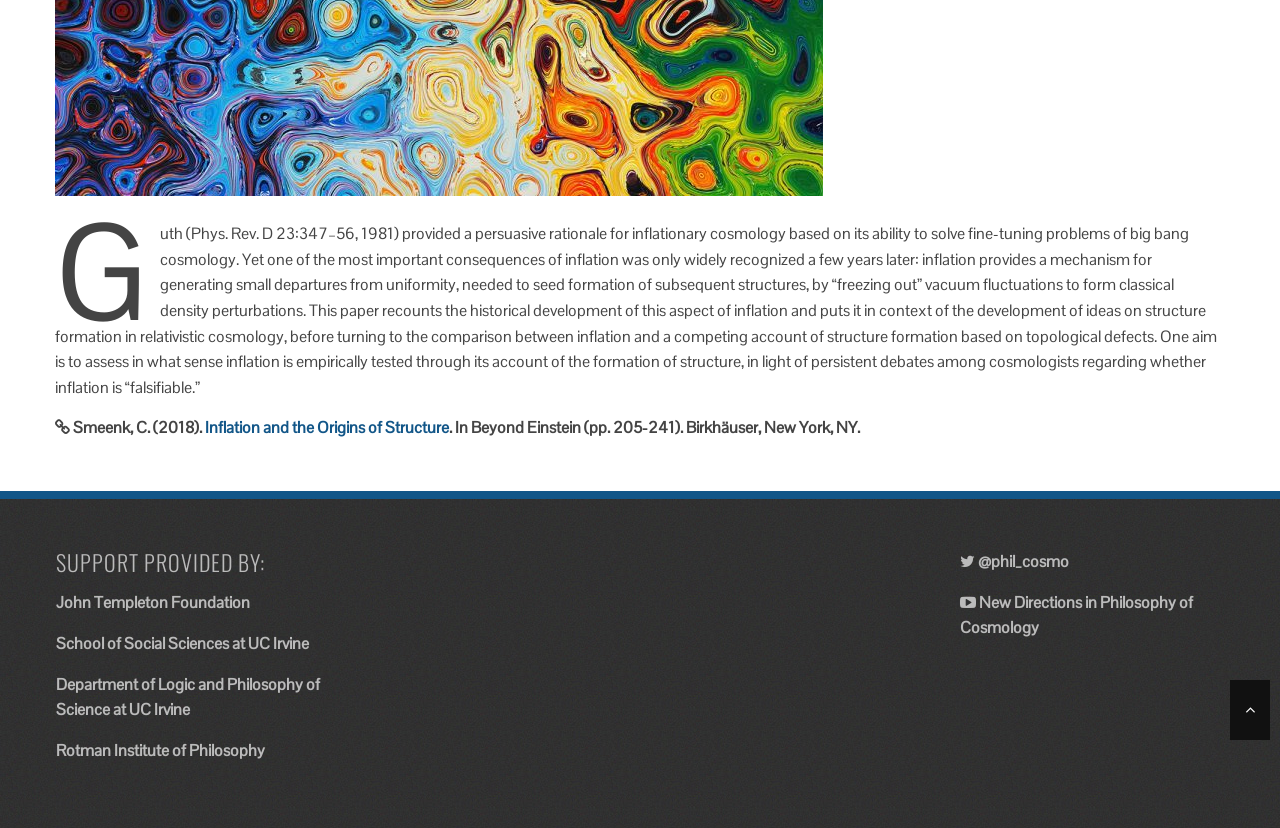Mark the bounding box of the element that matches the following description: "@phil_cosmo".

[0.764, 0.665, 0.835, 0.691]